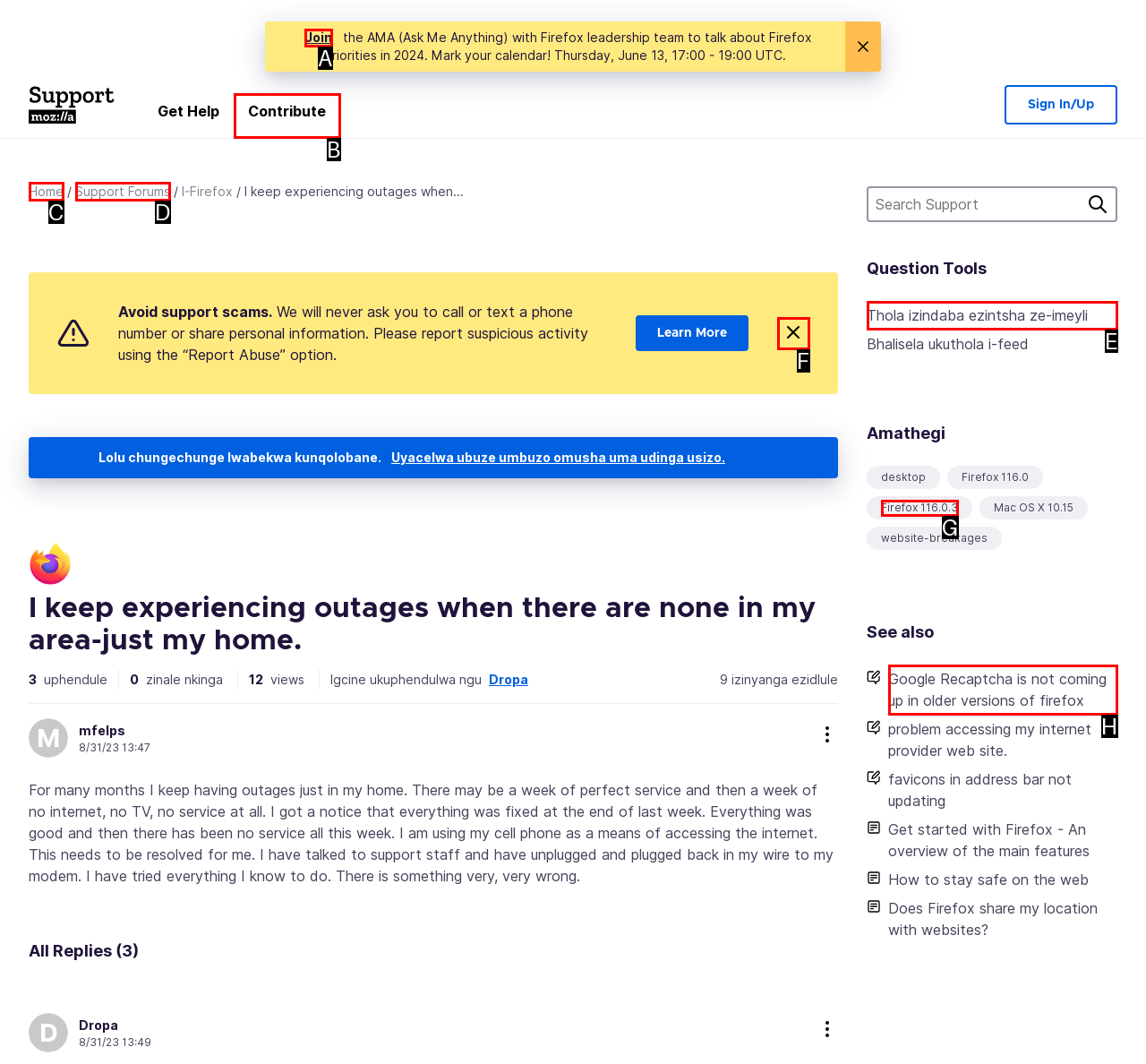Determine the letter of the element to click to accomplish this task: Click the 'Join' link. Respond with the letter.

A